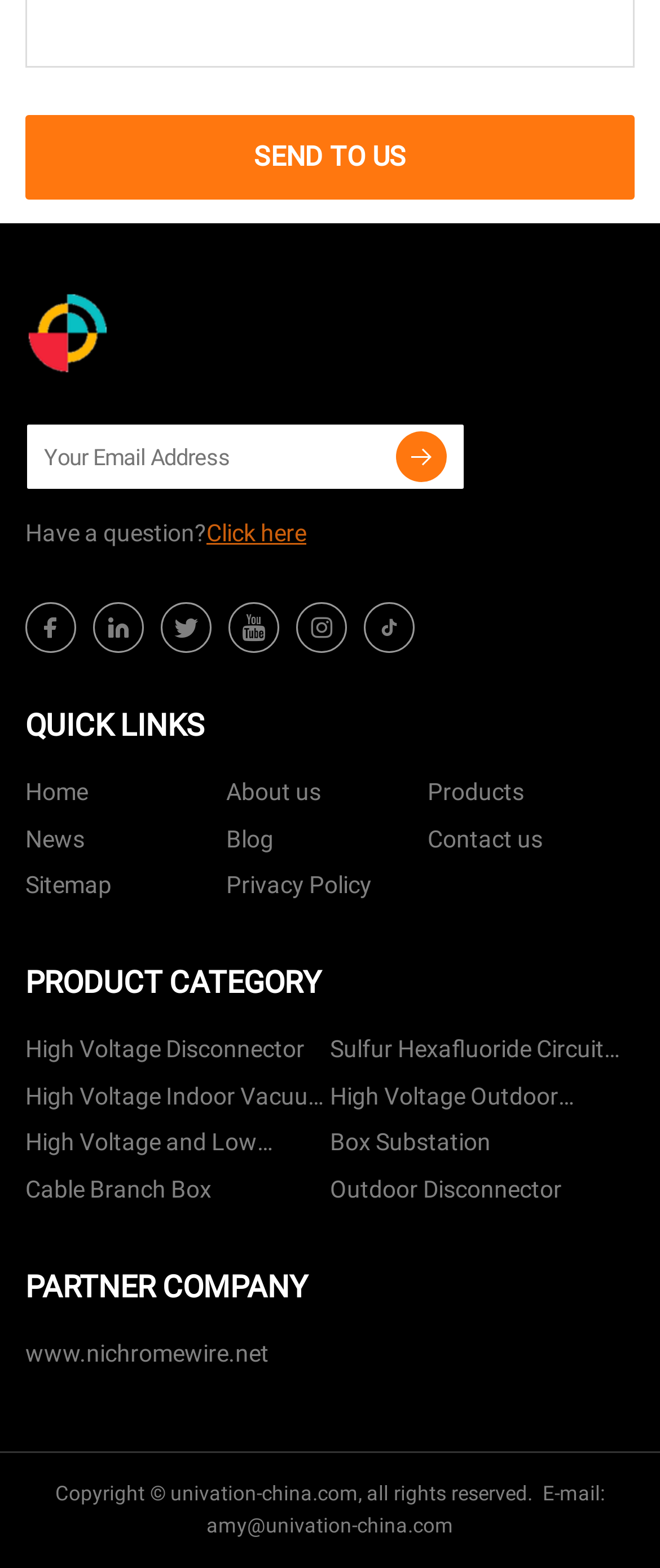Extract the bounding box for the UI element that matches this description: "Box Substation".

[0.5, 0.715, 0.962, 0.745]